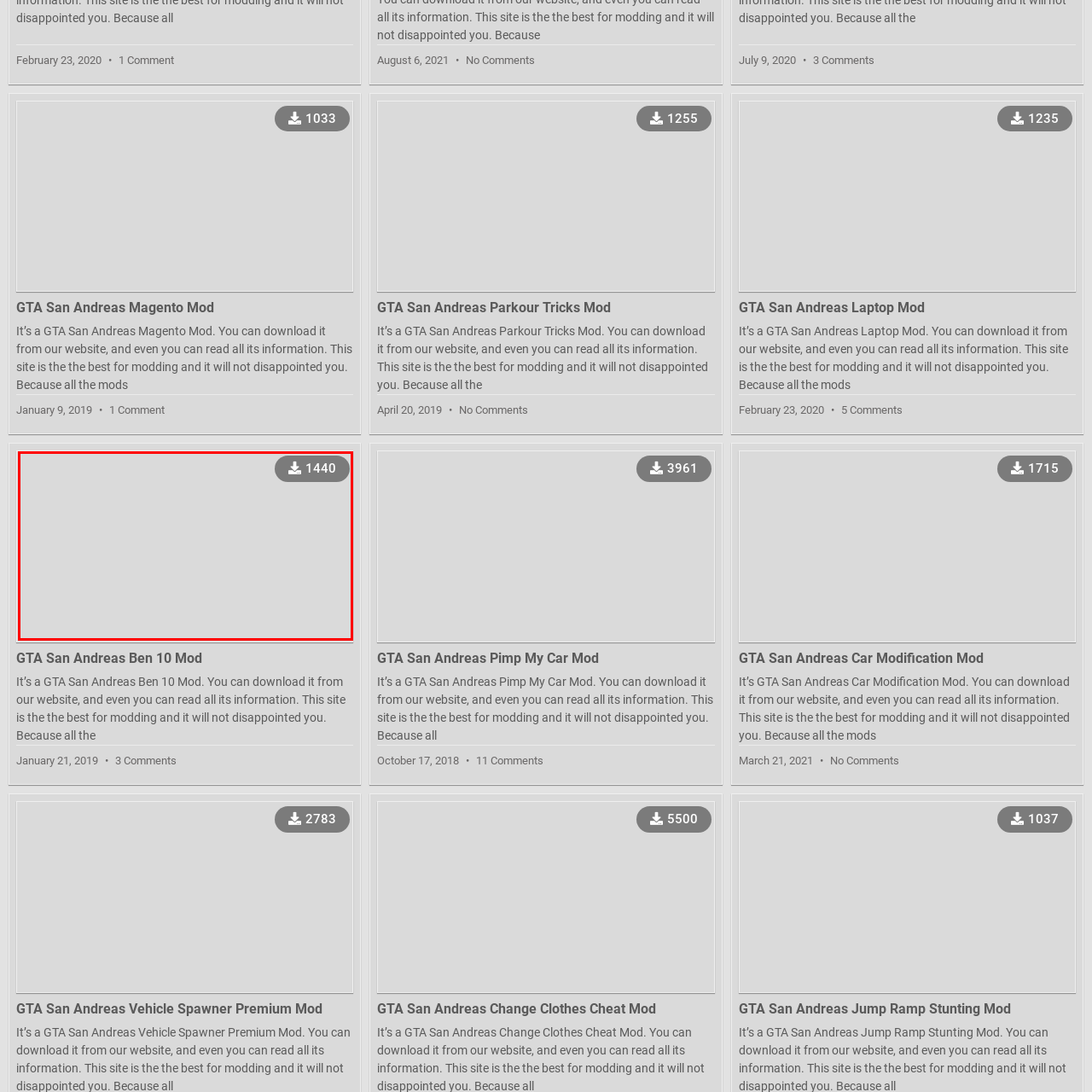Thoroughly describe the contents of the image enclosed in the red rectangle.

The image showcases the download button for the "GTA San Andreas Ben 10 Mod," prominently displayed in a gray box. The button is marked with the text "1440," indicating the download option, likely related to the mod's file size or version number. This mod allows players to experience a creative modification of the popular game, incorporating elements from the "Ben 10" franchise, appealing to fans of both the game and the animated series. The surrounding area appears minimalist, focusing attention on the download capability to encourage users to engage with the content.